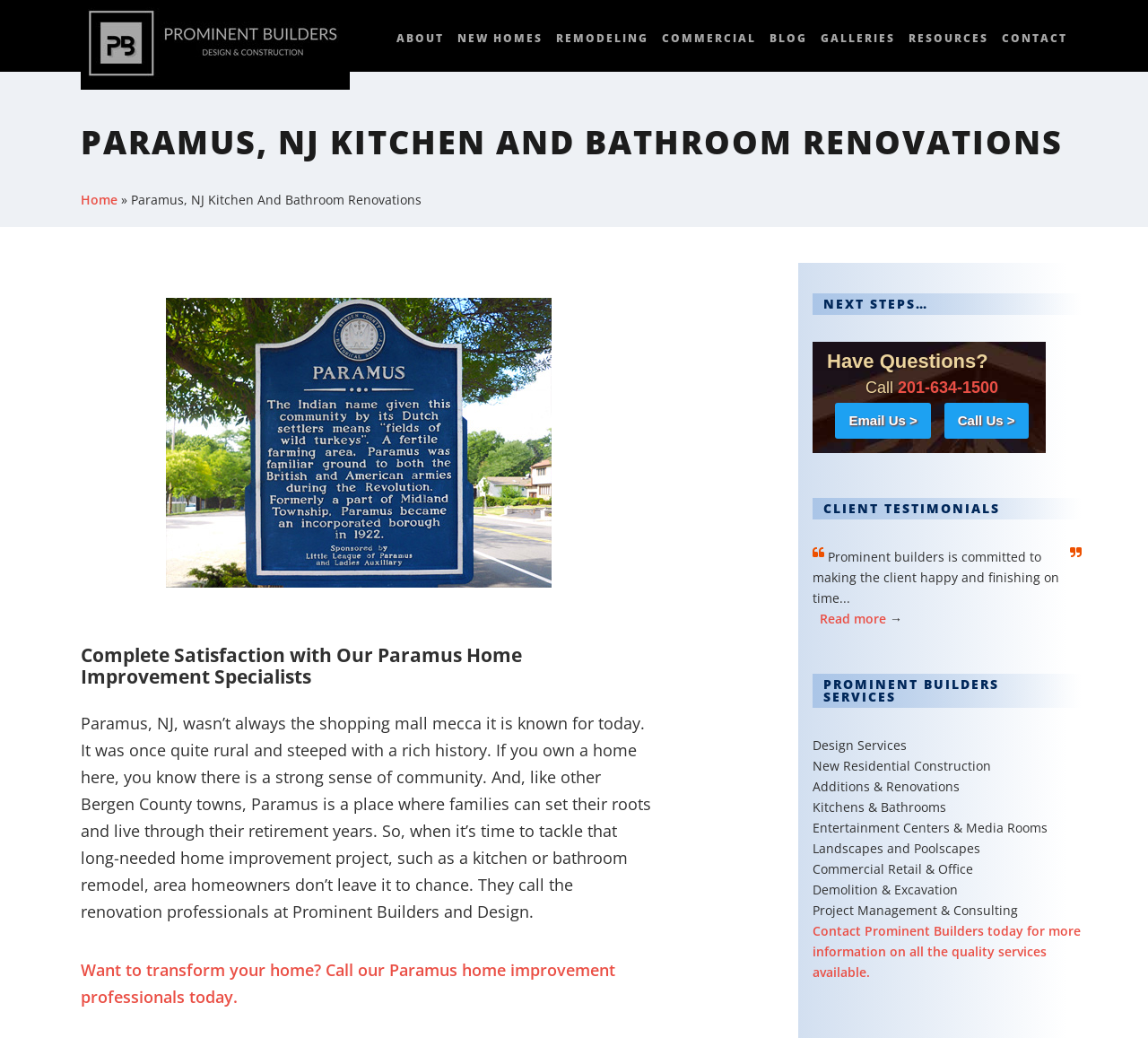Find the bounding box coordinates of the clickable element required to execute the following instruction: "Click on 'ABOUT' to learn more about Prominent Builders". Provide the coordinates as four float numbers between 0 and 1, i.e., [left, top, right, bottom].

[0.345, 0.031, 0.387, 0.048]